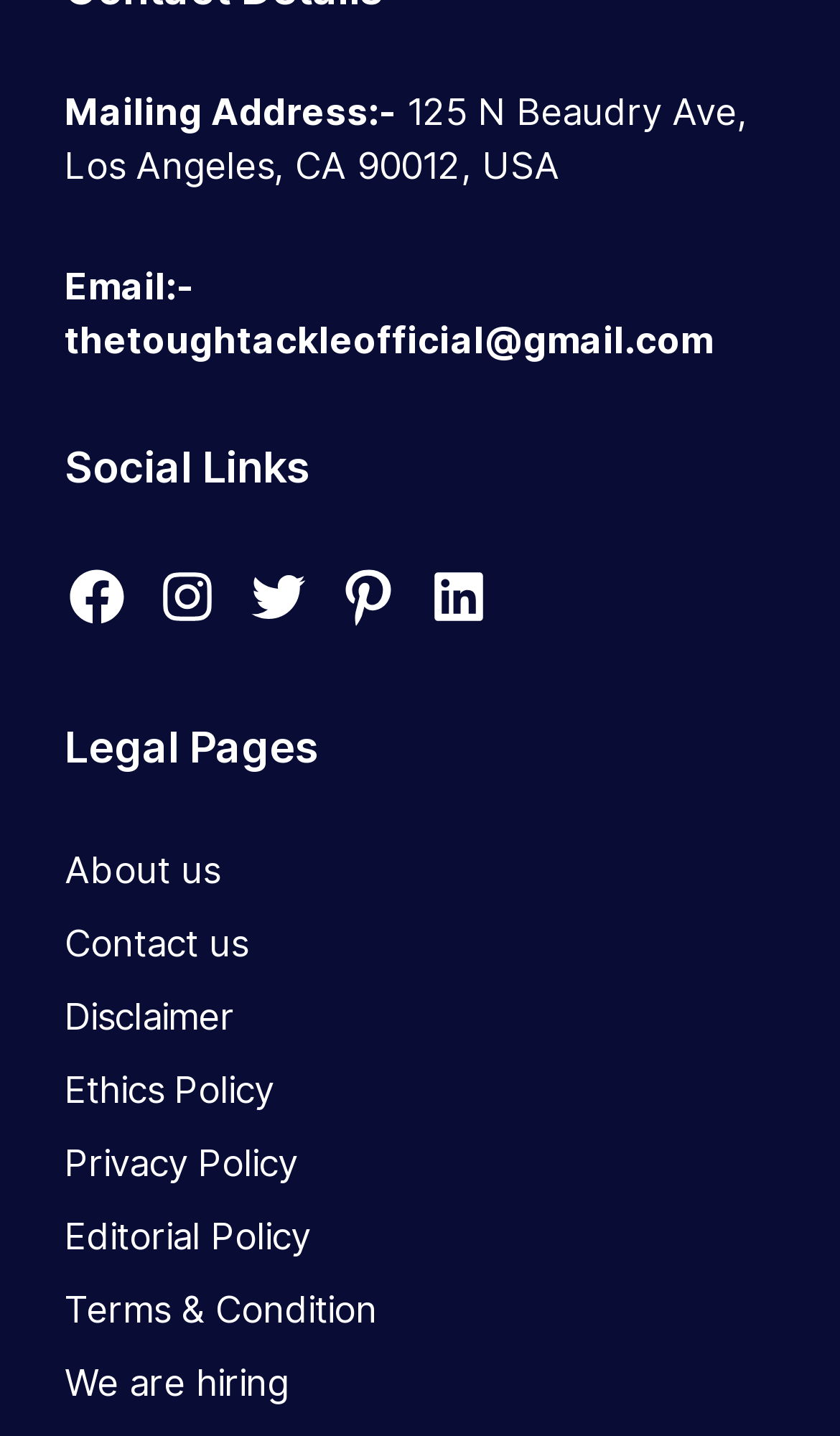Identify the bounding box coordinates of the area that should be clicked in order to complete the given instruction: "View terms and conditions". The bounding box coordinates should be four float numbers between 0 and 1, i.e., [left, top, right, bottom].

[0.077, 0.897, 0.449, 0.927]